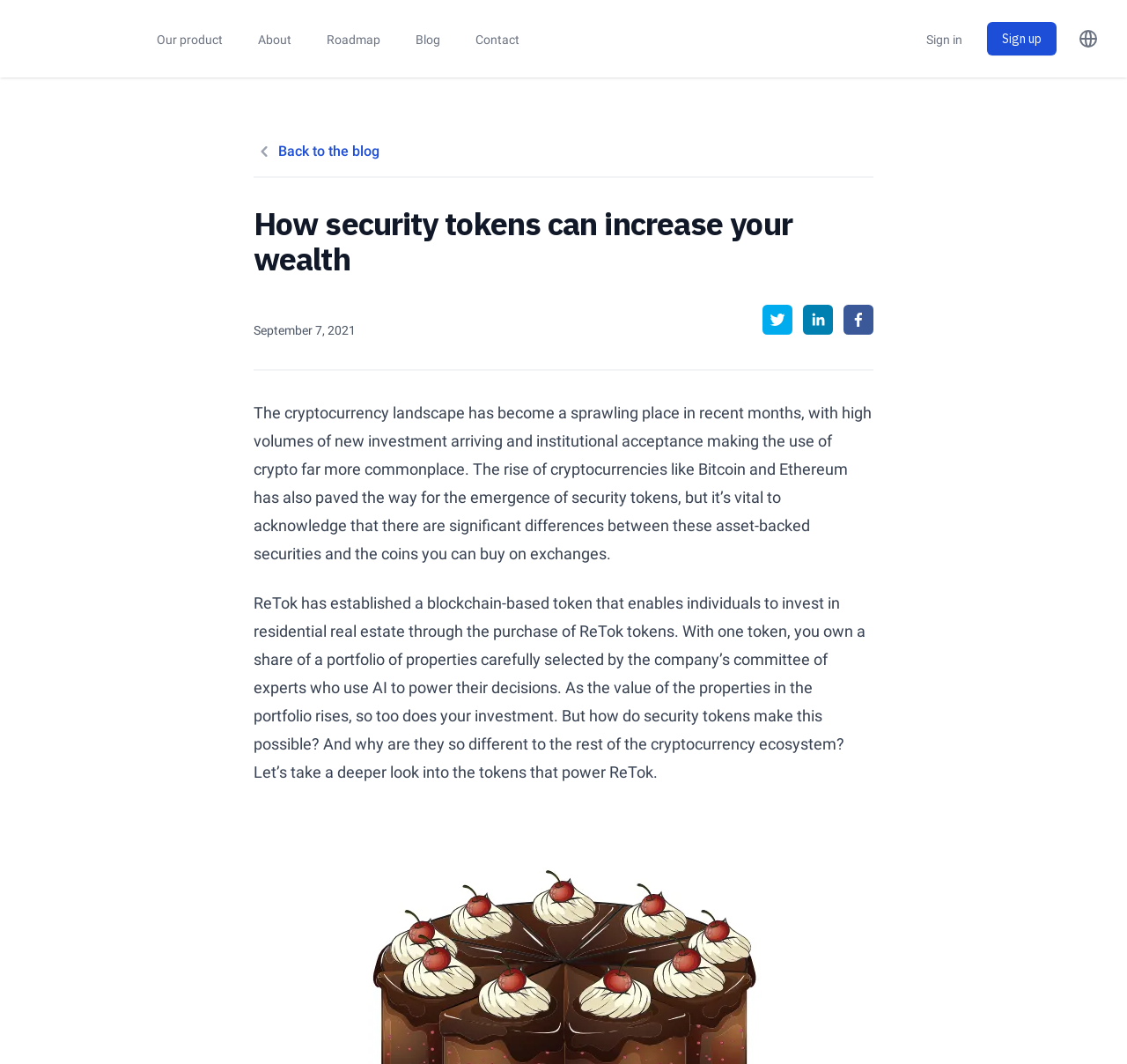Determine the bounding box coordinates in the format (top-left x, top-left y, bottom-right x, bottom-right y). Ensure all values are floating point numbers between 0 and 1. Identify the bounding box of the UI element described by: Back to the blog

[0.225, 0.132, 0.775, 0.152]